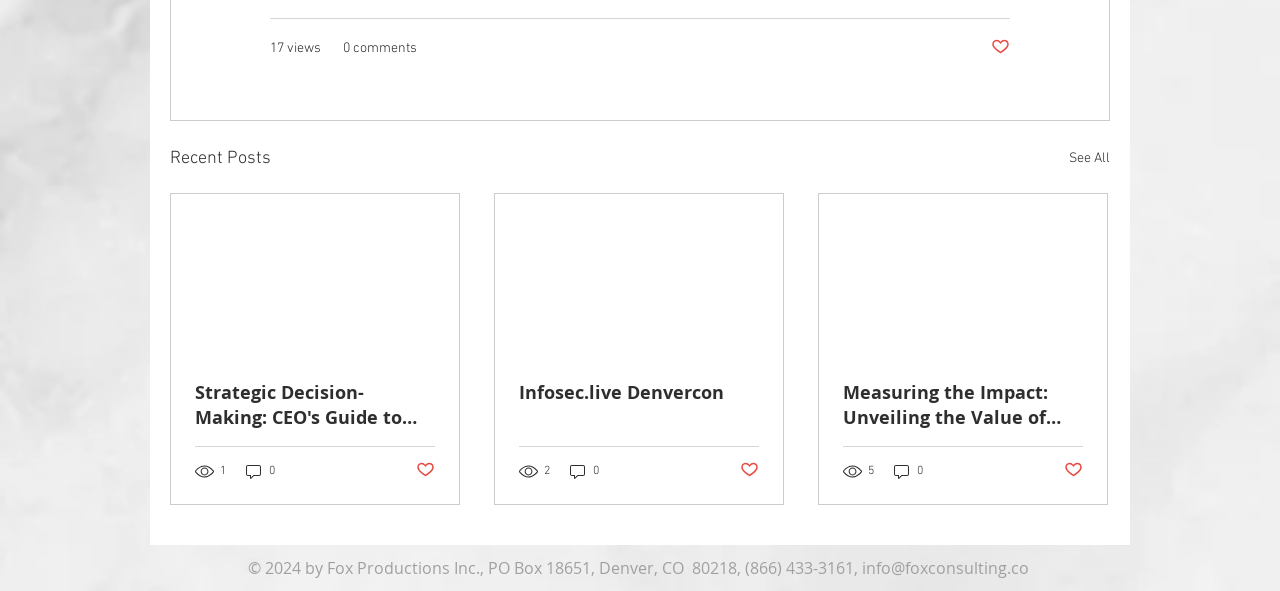Respond to the question below with a single word or phrase: How many comments does the second post have?

0 comments